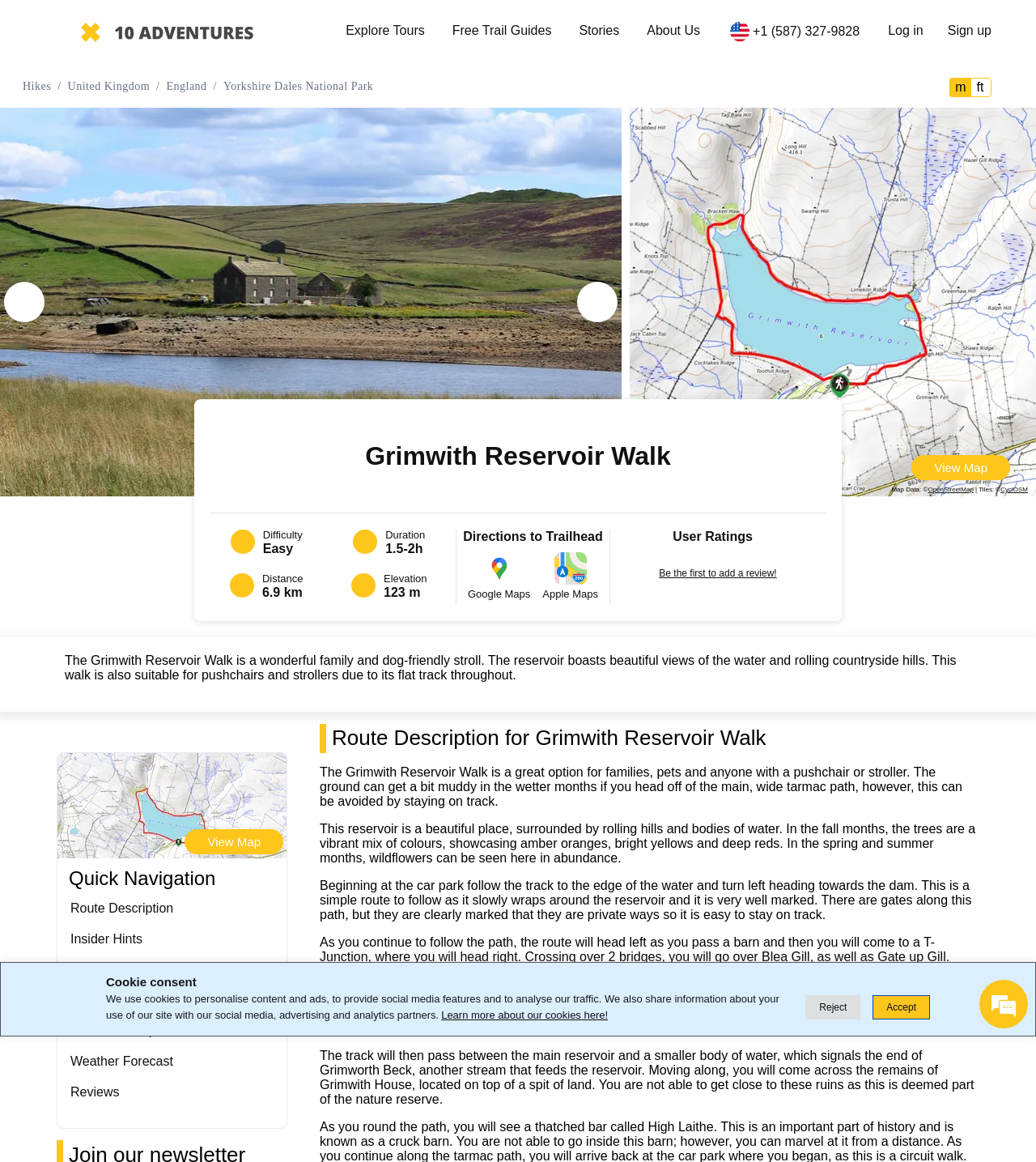Deliver a detailed narrative of the webpage's visual and textual elements.

This webpage is about the Grimwith Reservoir Walk, a family-friendly and dog-friendly stroll located in Yorkshire Dales National Park. The page is divided into several sections, with a prominent image of the Grimwith Reservoir Walk at the top.

At the top of the page, there is a navigation bar with links to "Explore Tours", "Free Trail Guides", "Stories", "About Us", and "Contact 10Adventures Worldwide". On the right side of the navigation bar, there are links to "Log in" and "Sign up".

Below the navigation bar, there is a section with information about the Grimwith Reservoir Walk, including its difficulty level, duration, distance, and elevation. There are also buttons to toggle the units of measurement between meters and feet.

To the right of this section, there is a section with user ratings and a call-to-action to add a review. Below this, there are links to get directions to the trailhead using Google Maps or Apple Maps.

The main content of the page is divided into several sections, including a description of the walk, a map, and a route description. The route description is a detailed guide to the walk, including information about the terrain, scenic views, and points of interest along the way.

On the right side of the page, there is a table of contents with links to different sections of the route description, including "Route Description", "Insider Hints", "Getting There", "Route Information", "Elevation Graph", "Weather Forecast", and "Reviews".

At the bottom of the page, there is a section with a cookie consent notice, which explains how the website uses cookies and provides a link to learn more about the cookies used. There is also a button to reject the use of cookies.